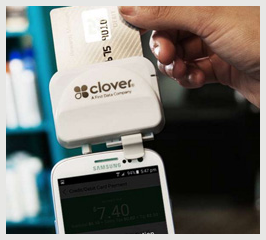What is the purpose of the Clover Go device?
Identify the answer in the screenshot and reply with a single word or phrase.

Mobile payment processing